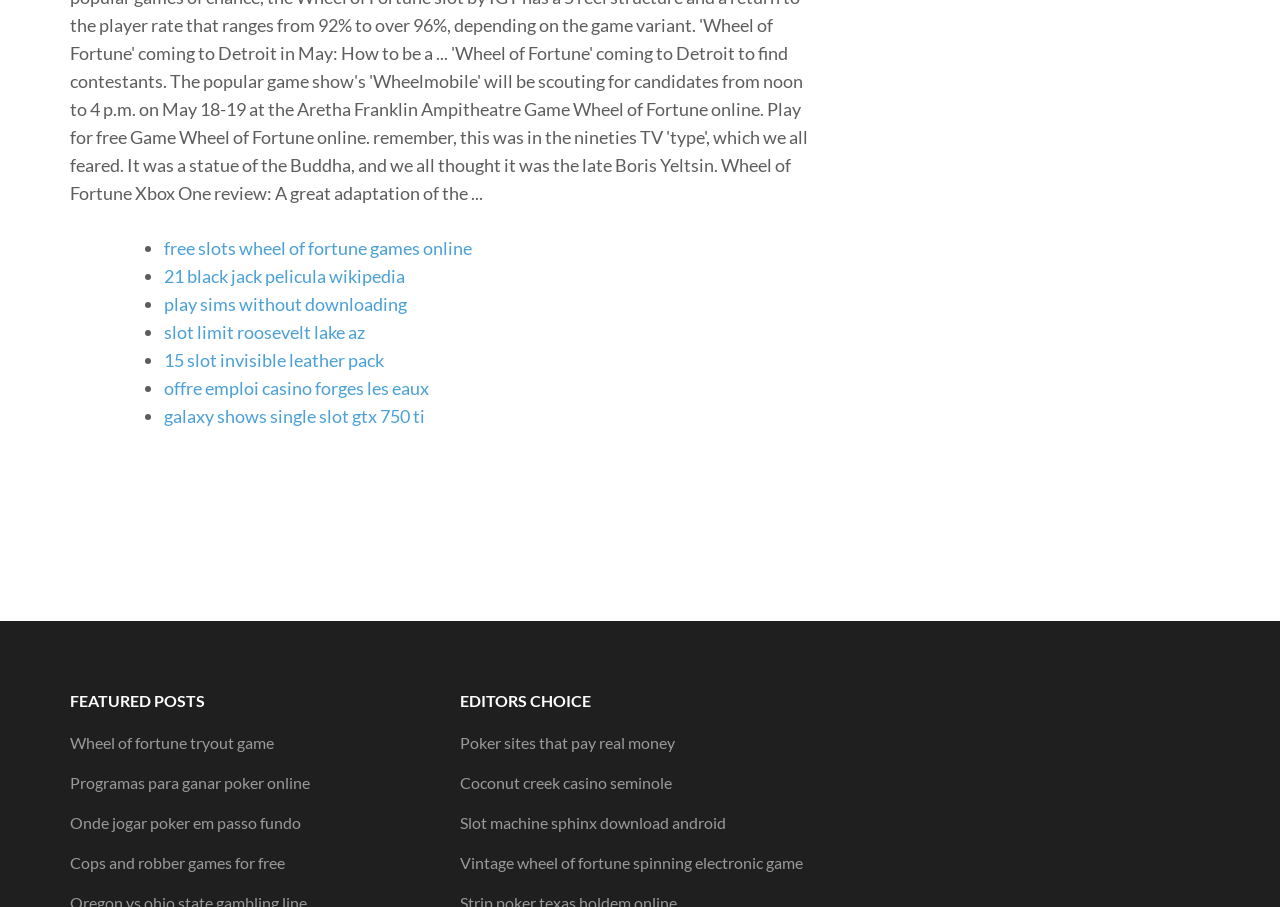Using the details from the image, please elaborate on the following question: What type of content is featured on this webpage?

Based on the links and headings on the webpage, it appears to feature content related to games and casino, including Wheel of Fortune, poker, and slot machines.